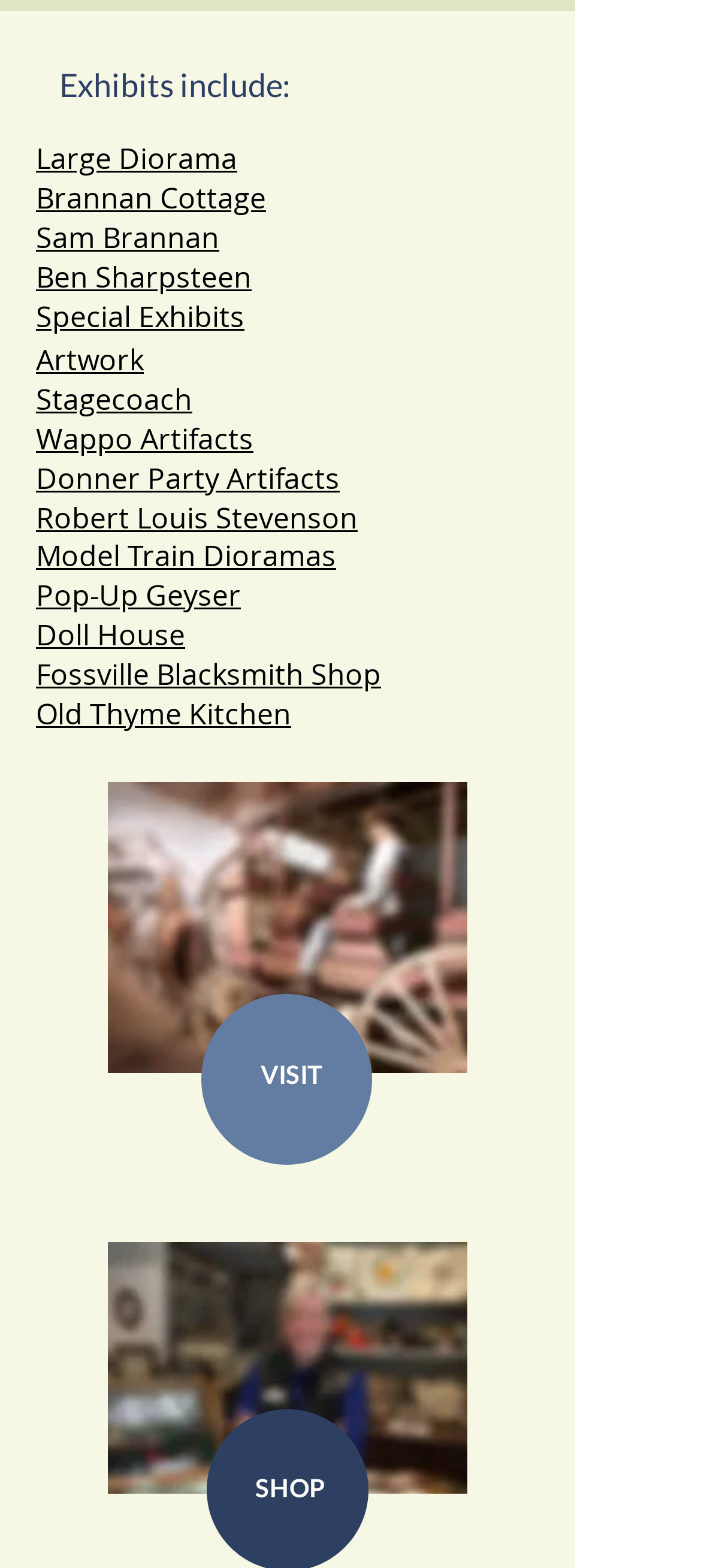Please find the bounding box coordinates of the section that needs to be clicked to achieve this instruction: "View Large Diorama exhibit".

[0.051, 0.088, 0.338, 0.113]